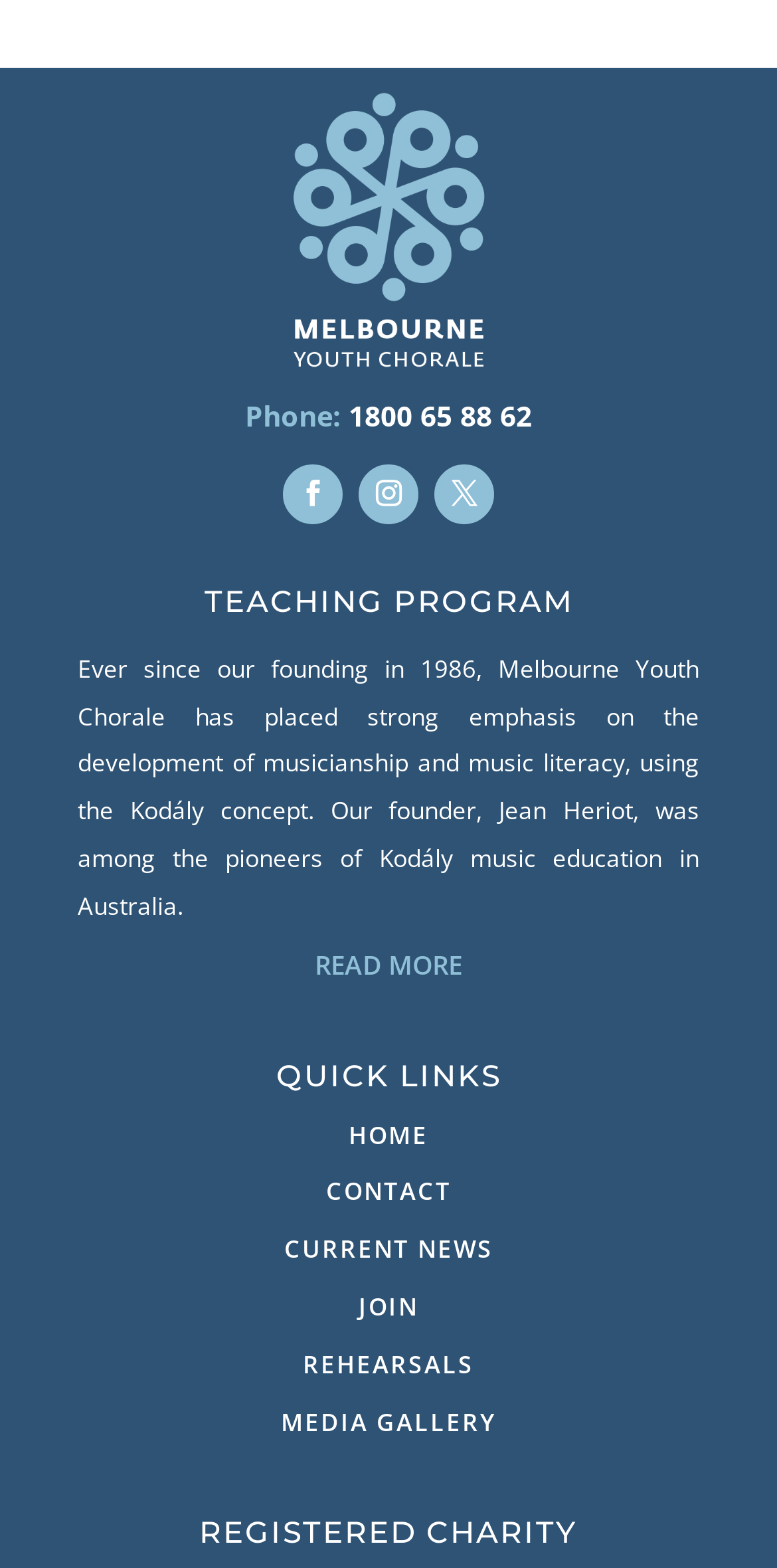What is the name of the music education concept used by Melbourne Youth Chorale?
Carefully analyze the image and provide a detailed answer to the question.

I read the static text 'Ever since our founding in 1986, Melbourne Youth Chorale has placed strong emphasis on the development of musicianship and music literacy, using the Kodály concept.' which mentions the Kodály concept.